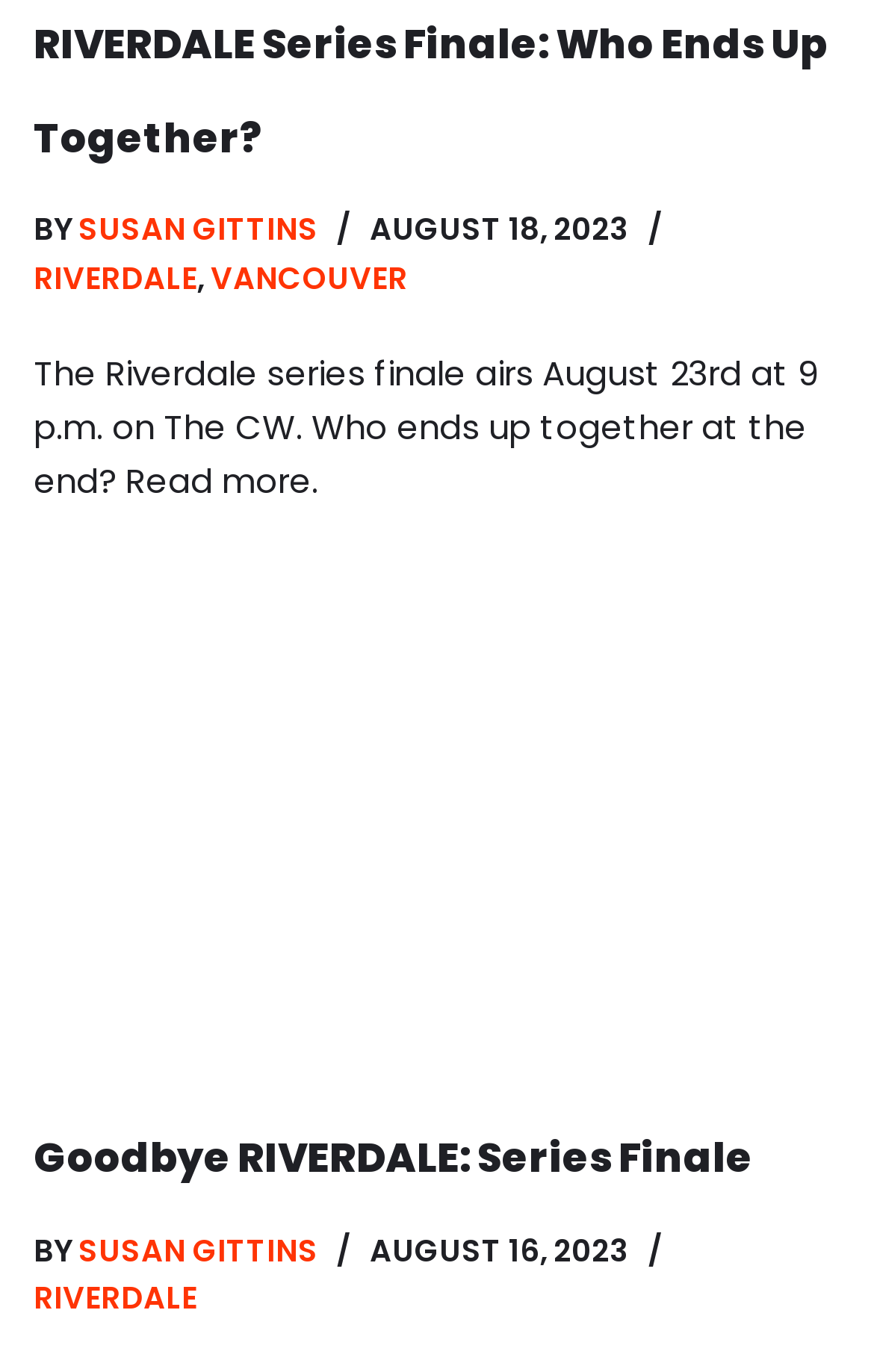Please mark the clickable region by giving the bounding box coordinates needed to complete this instruction: "Read the article about Goodbye Riverdale".

[0.038, 0.42, 0.962, 0.778]